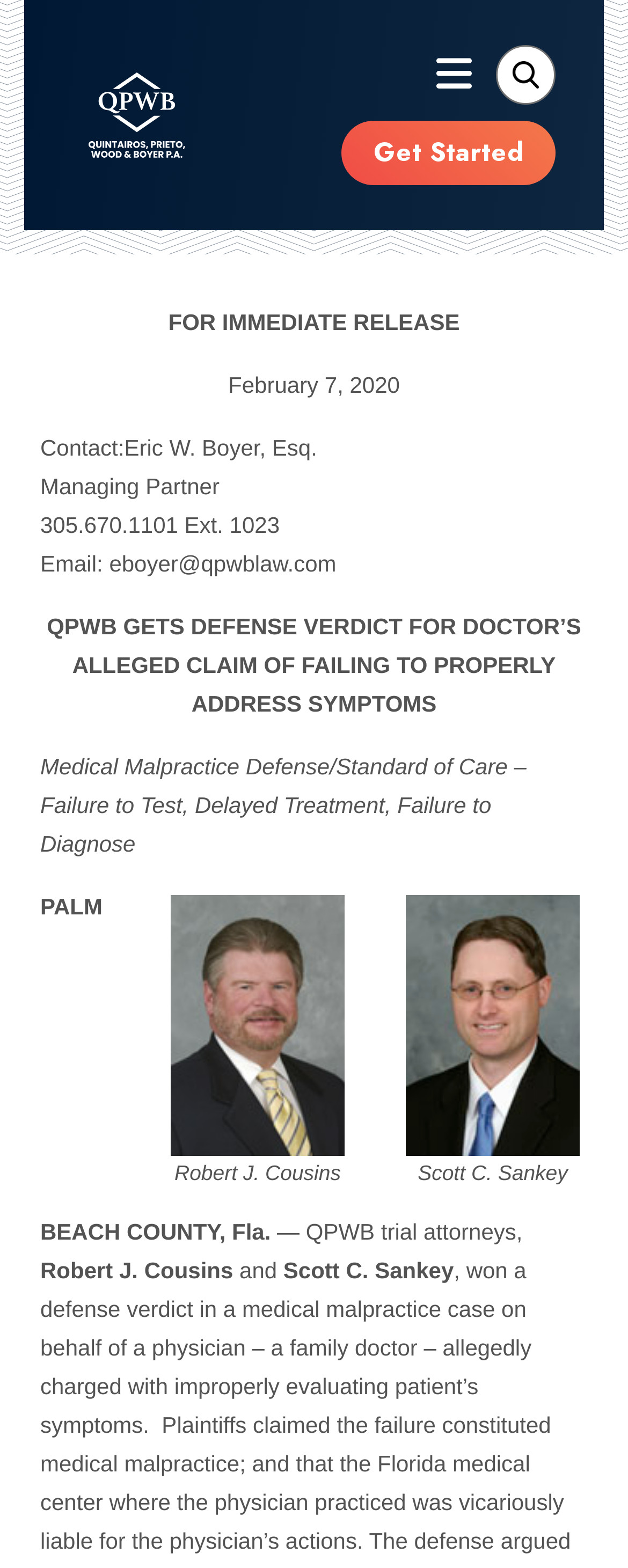Based on the description "Robert J. Cousins", find the bounding box of the specified UI element.

[0.064, 0.802, 0.371, 0.818]